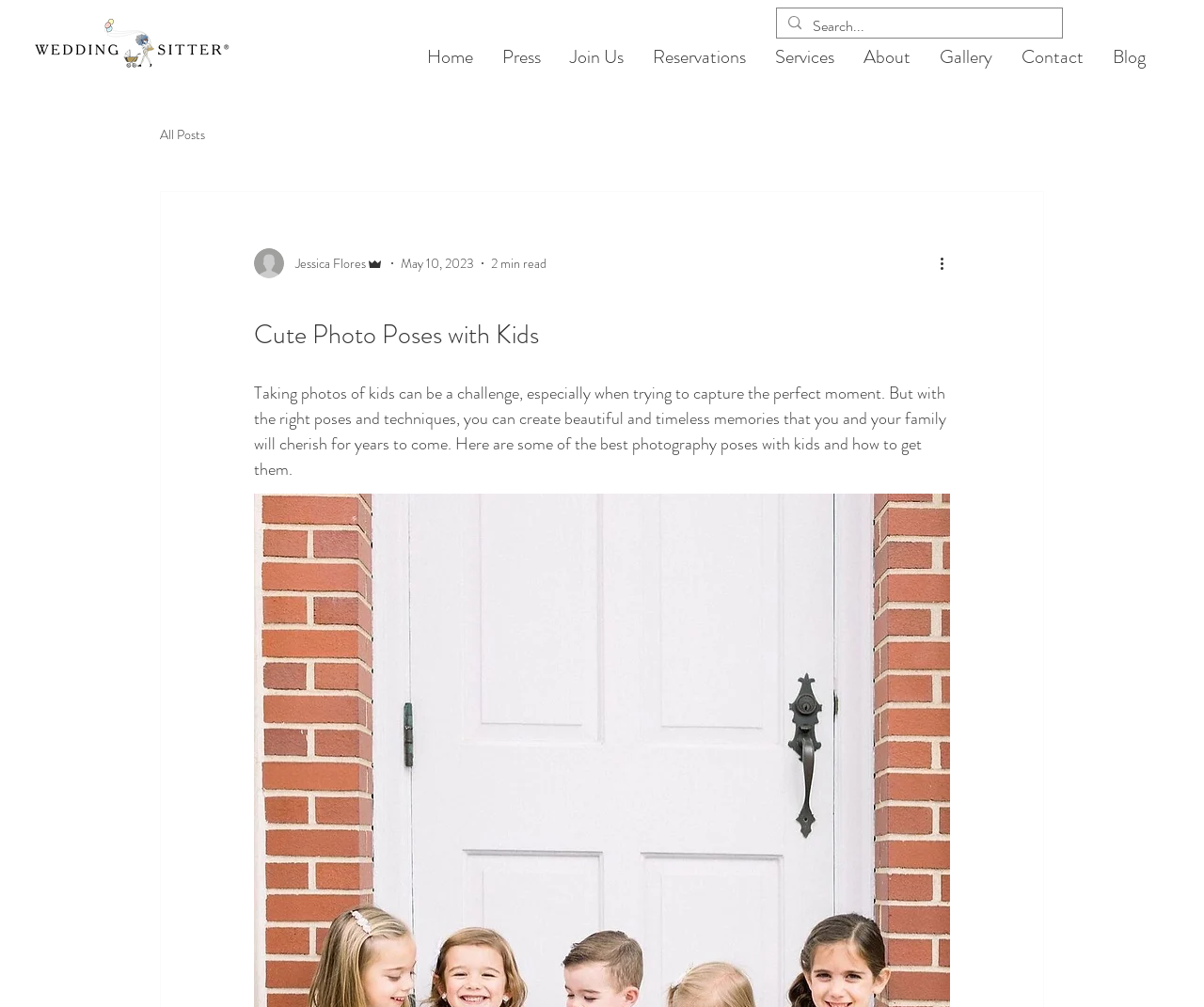Locate the bounding box coordinates of the area you need to click to fulfill this instruction: 'Click the 'More actions' button'. The coordinates must be in the form of four float numbers ranging from 0 to 1: [left, top, right, bottom].

[0.778, 0.25, 0.797, 0.273]